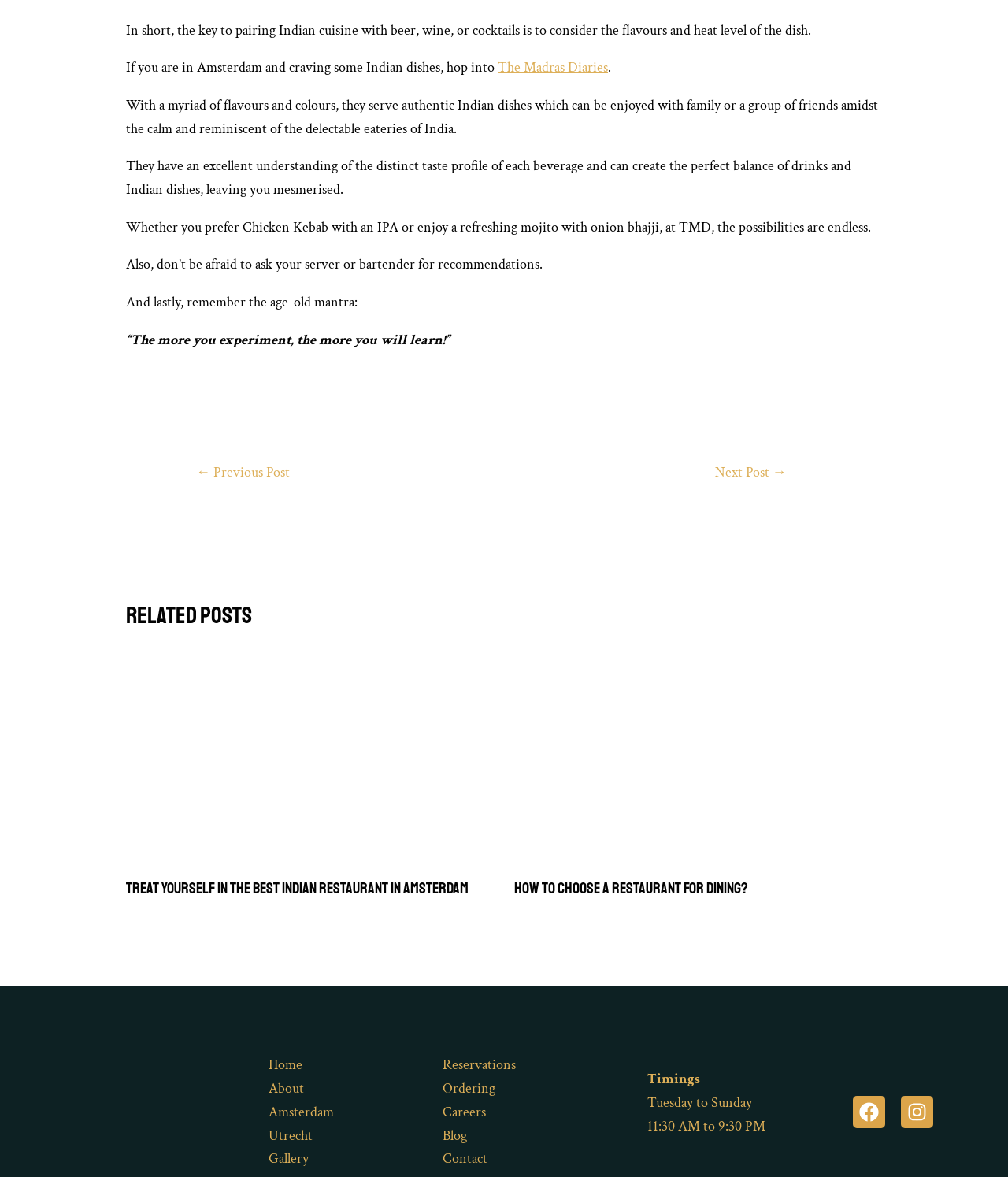Please give a succinct answer to the question in one word or phrase:
What is the recommended approach to pairing Indian cuisine with drinks?

Consider flavors and heat level